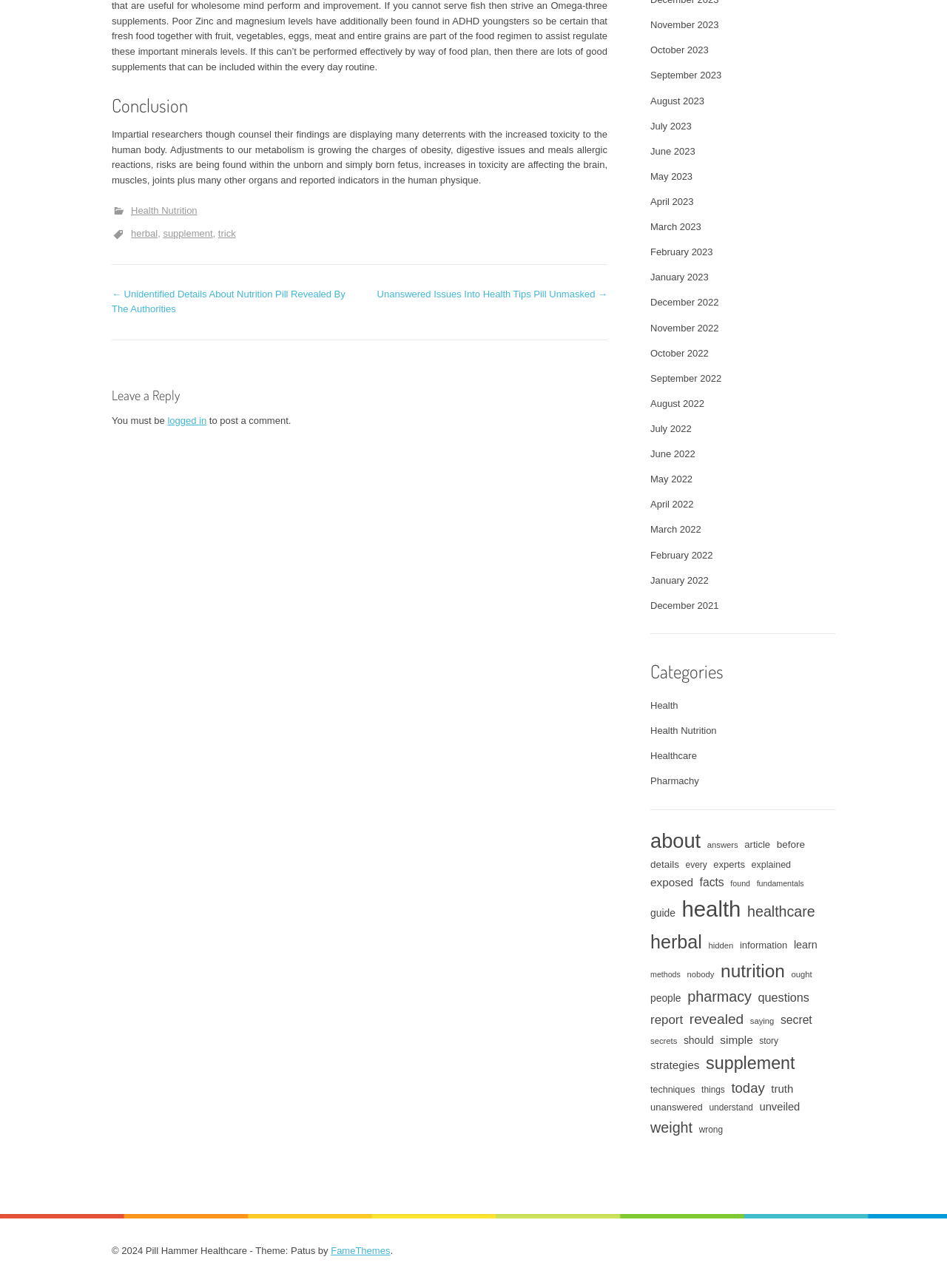Provide a short answer using a single word or phrase for the following question: 
What is the topic of the 'Conclusion' section?

Toxicity and health risks